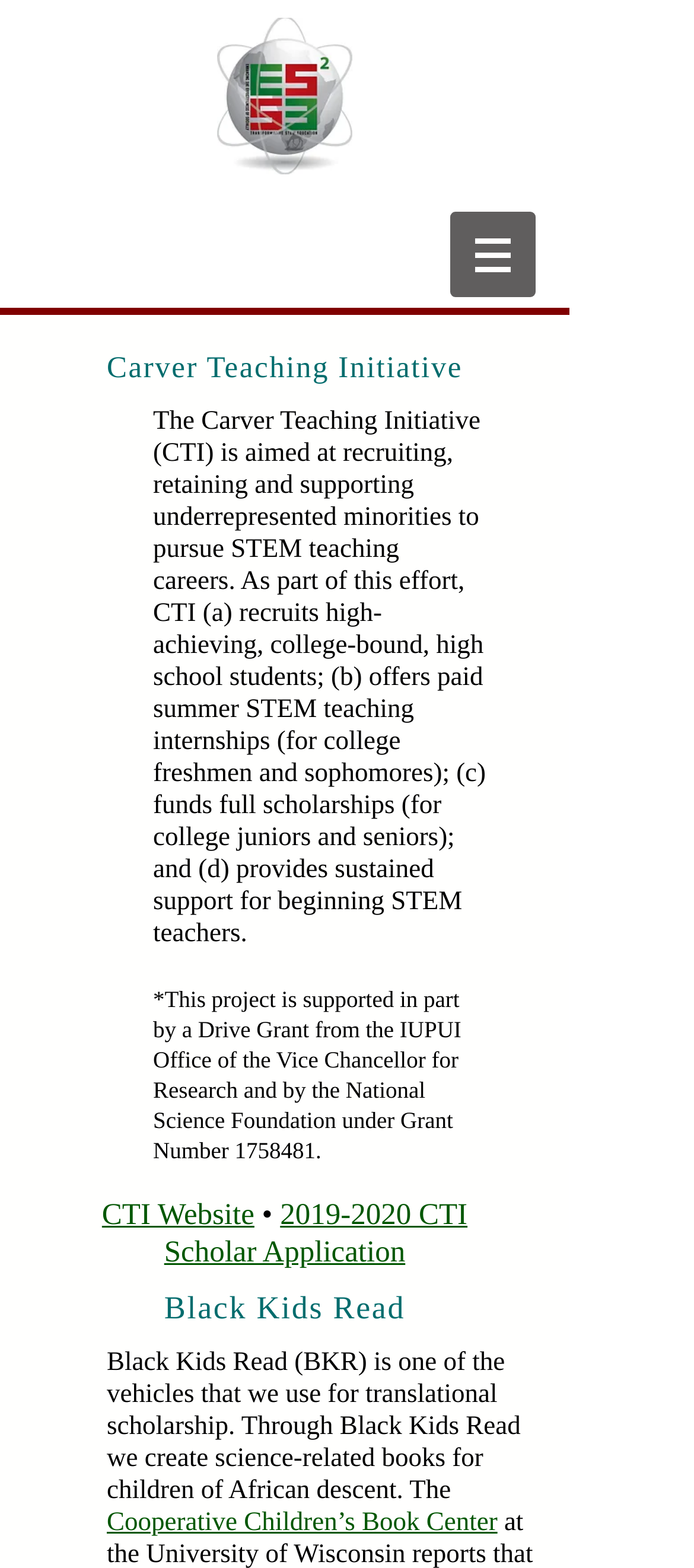Identify the bounding box of the UI element described as follows: "1758481". Provide the coordinates as four float numbers in the range of 0 to 1 [left, top, right, bottom].

[0.338, 0.725, 0.455, 0.742]